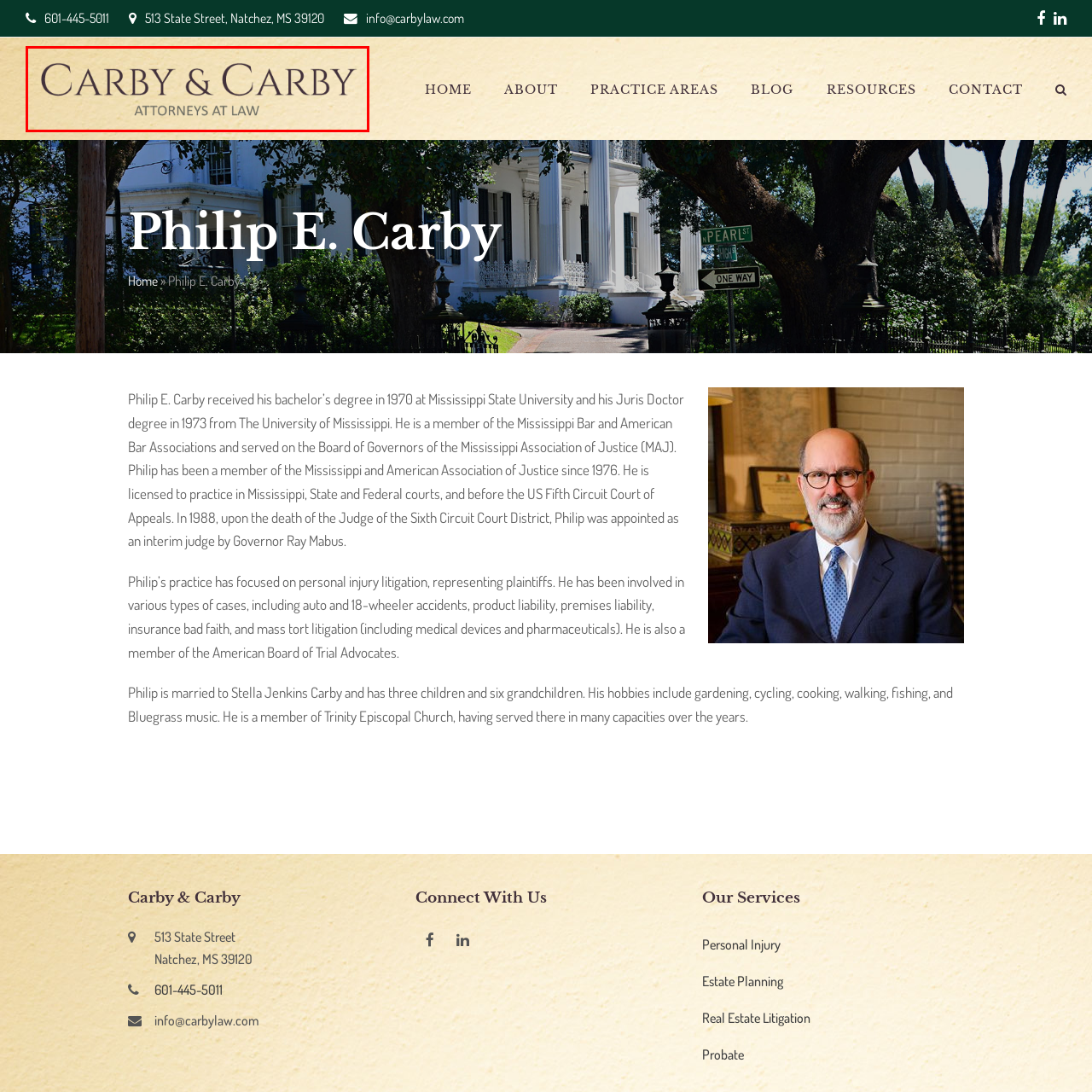What is the purpose of the subtle textured background?
Please examine the image within the red bounding box and provide a comprehensive answer based on the visual details you observe.

The caption explains that the subtle textured background is used to evoke a sense of reliability and trustworthiness associated with legal services, implying that the background is designed to convey a sense of stability and dependability.